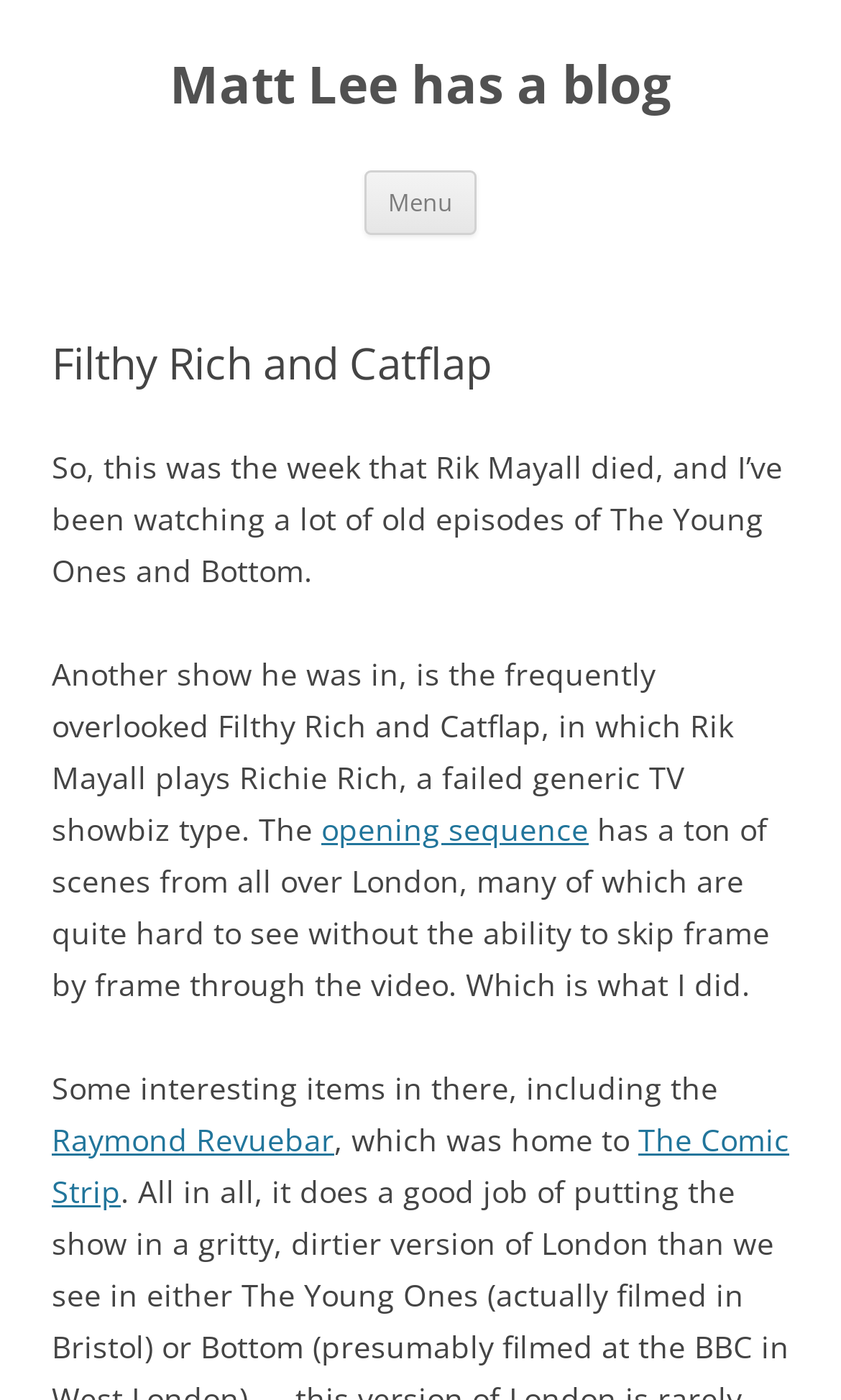Please provide a comprehensive answer to the question based on the screenshot: What is the name of the group mentioned in the blog post?

The link element in the blog post contains the text 'The Comic Strip', which is likely a group or organization mentioned in the context of the TV show Filthy Rich and Catflap.